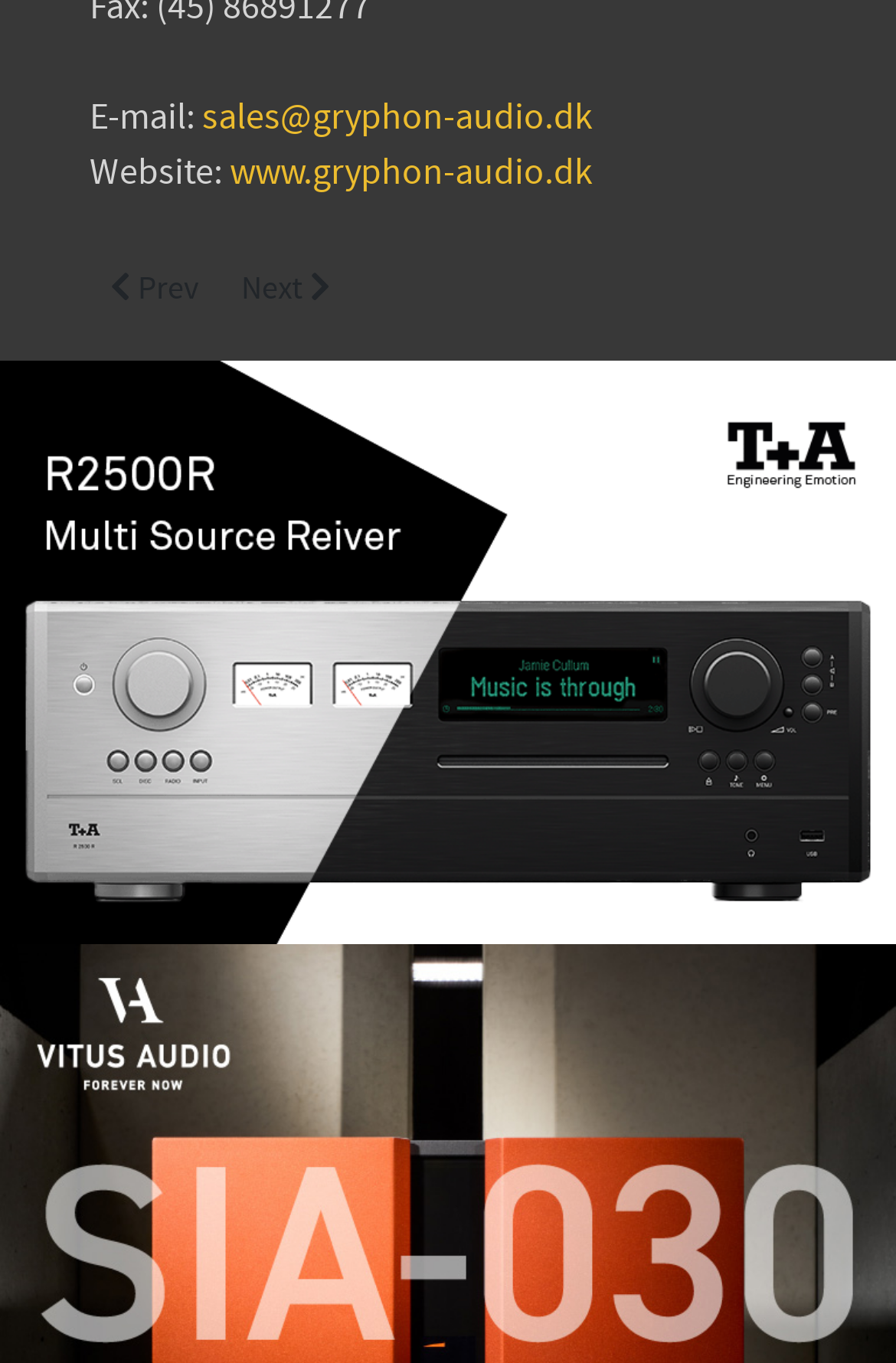What is the website URL?
Ensure your answer is thorough and detailed.

I found the website URL by looking at the static text 'Website:' and the corresponding link next to it, which is 'www.gryphon-audio.dk'.